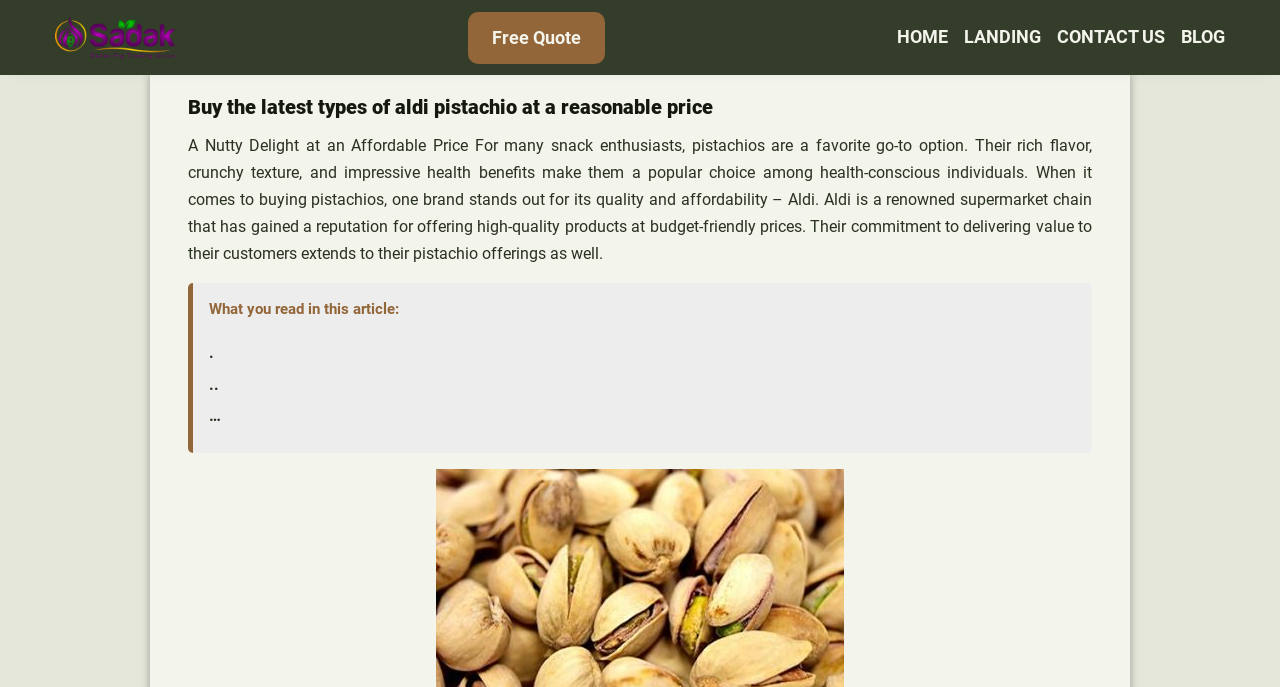What type of content is the webpage primarily about?
Please provide a single word or phrase answer based on the image.

Pistachios